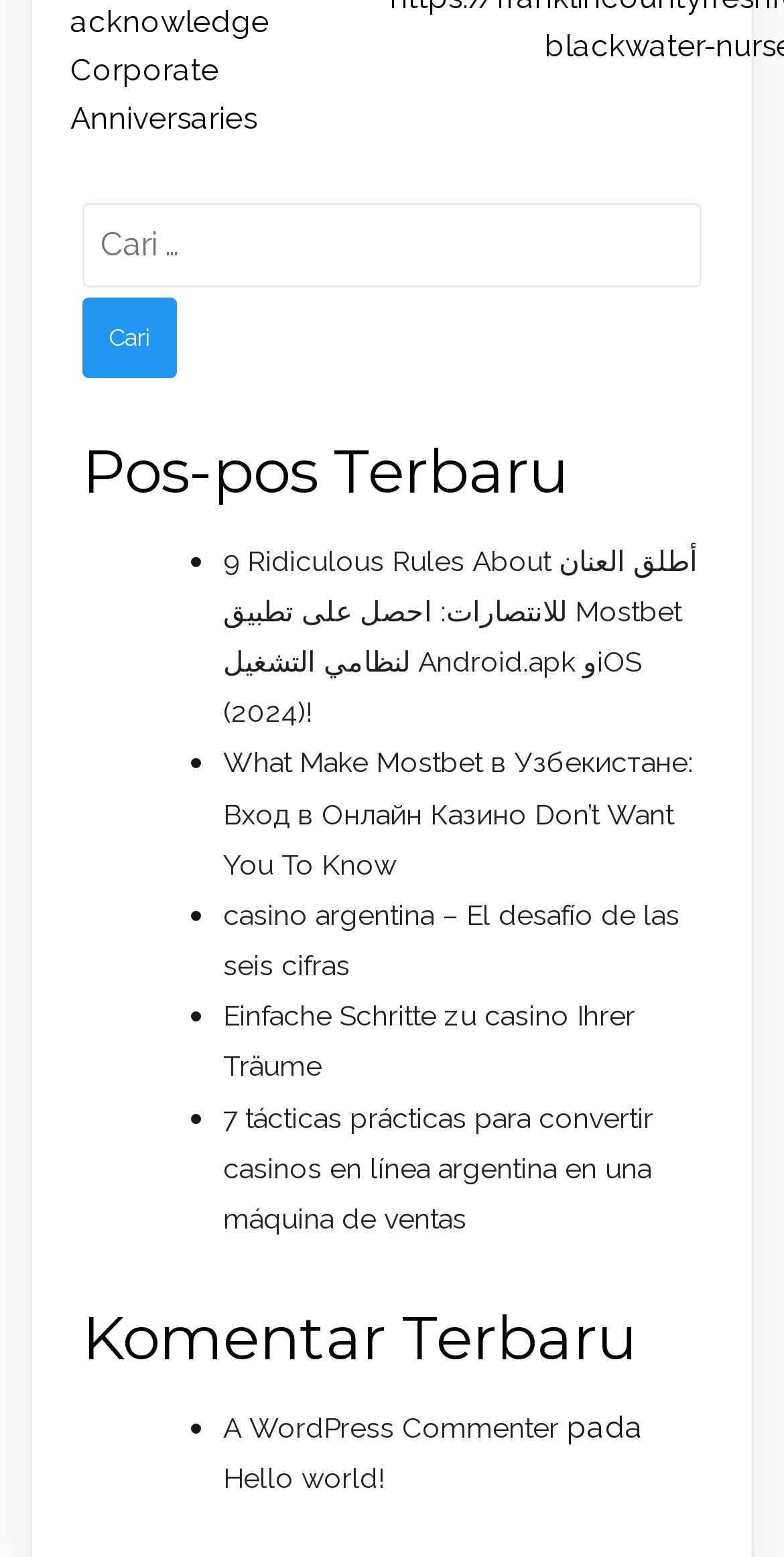Please mark the clickable region by giving the bounding box coordinates needed to complete this instruction: "search for something".

[0.105, 0.131, 0.895, 0.185]